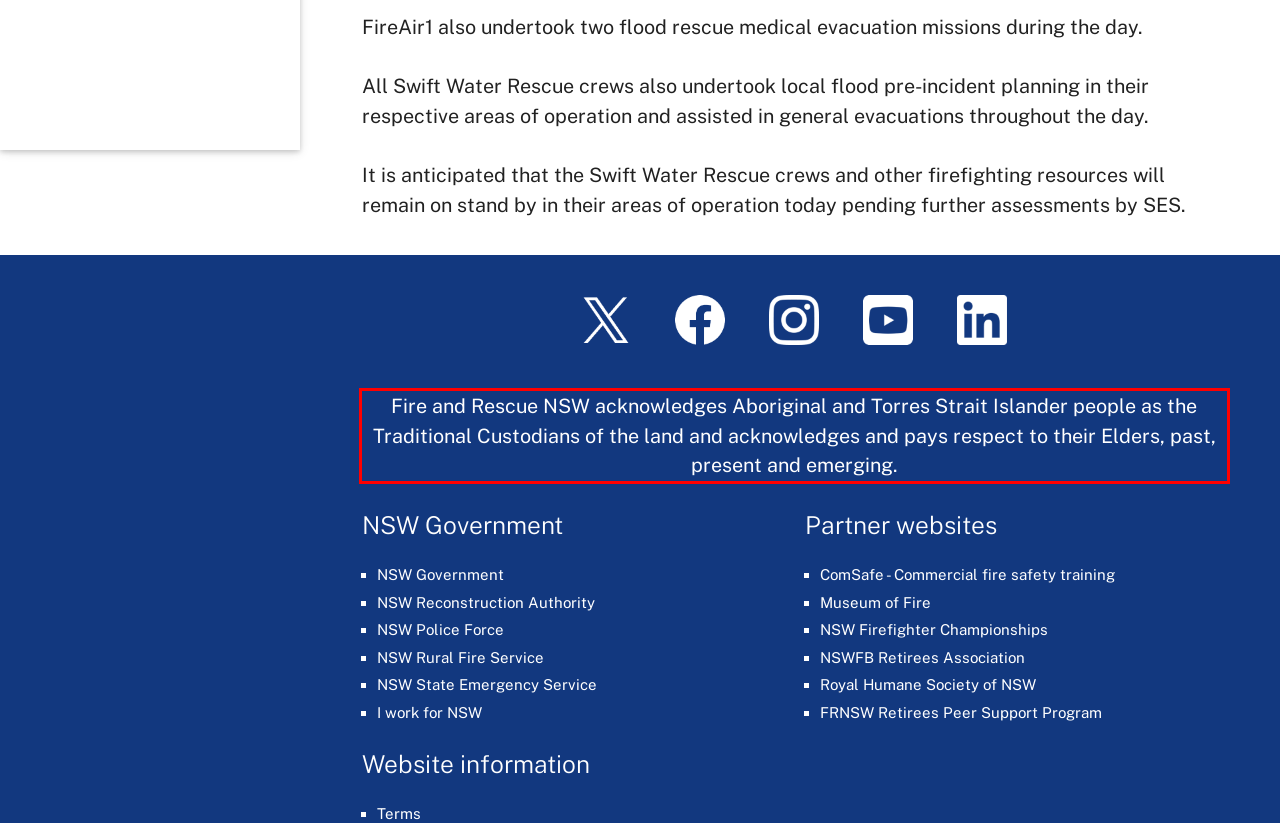Given a webpage screenshot, locate the red bounding box and extract the text content found inside it.

Fire and Rescue NSW acknowledges Aboriginal and Torres Strait Islander people as the Traditional Custodians of the land and acknowledges and pays respect to their Elders, past, present and emerging.